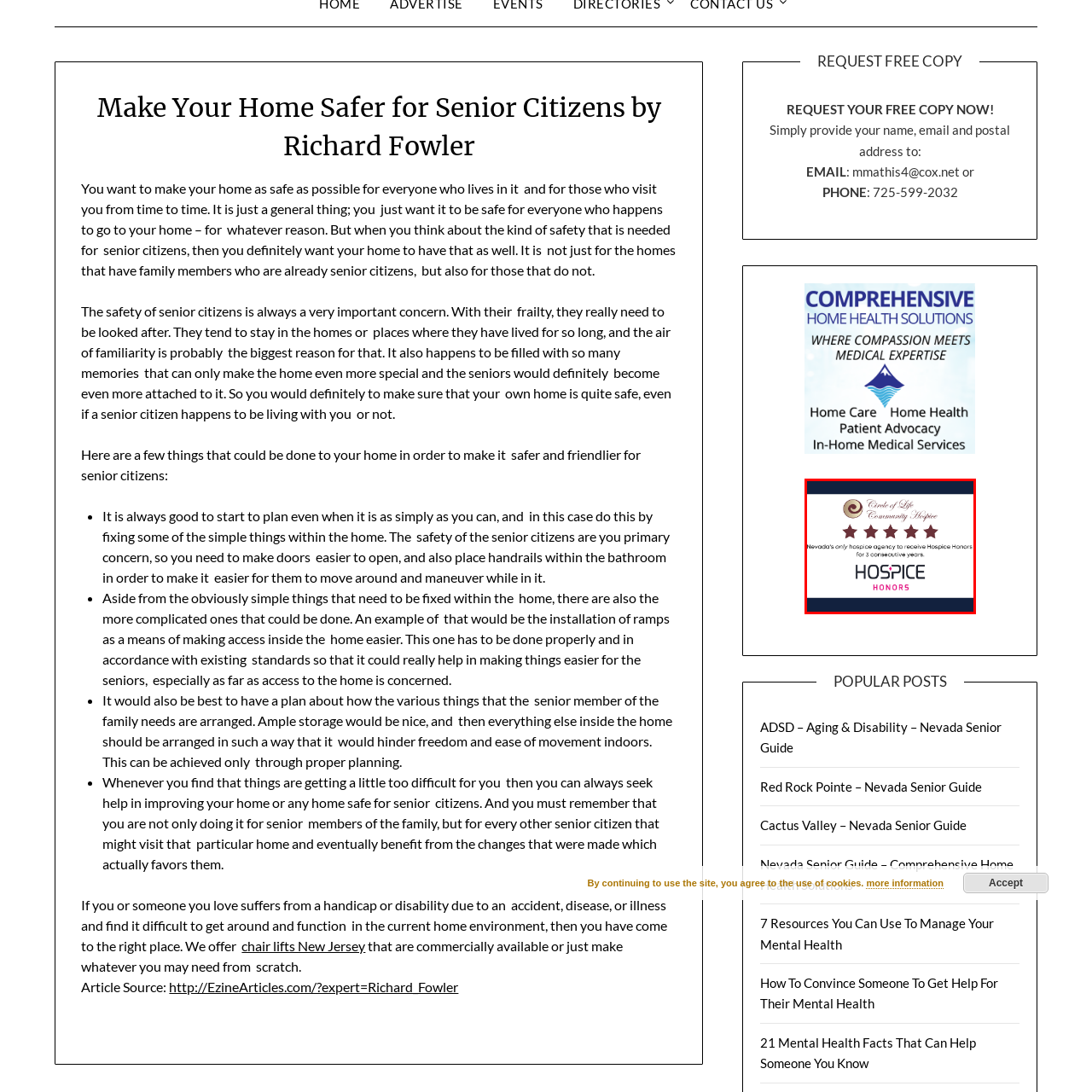What is the title emphasized in bold typography?
Study the image framed by the red bounding box and answer the question in detail, relying on the visual clues provided.

The lower part of the image emphasizes the 'HOSPICE HONORS' title, presented in bold, striking typography with an elegant color scheme, highlighting their commitment to quality care in hospice services.